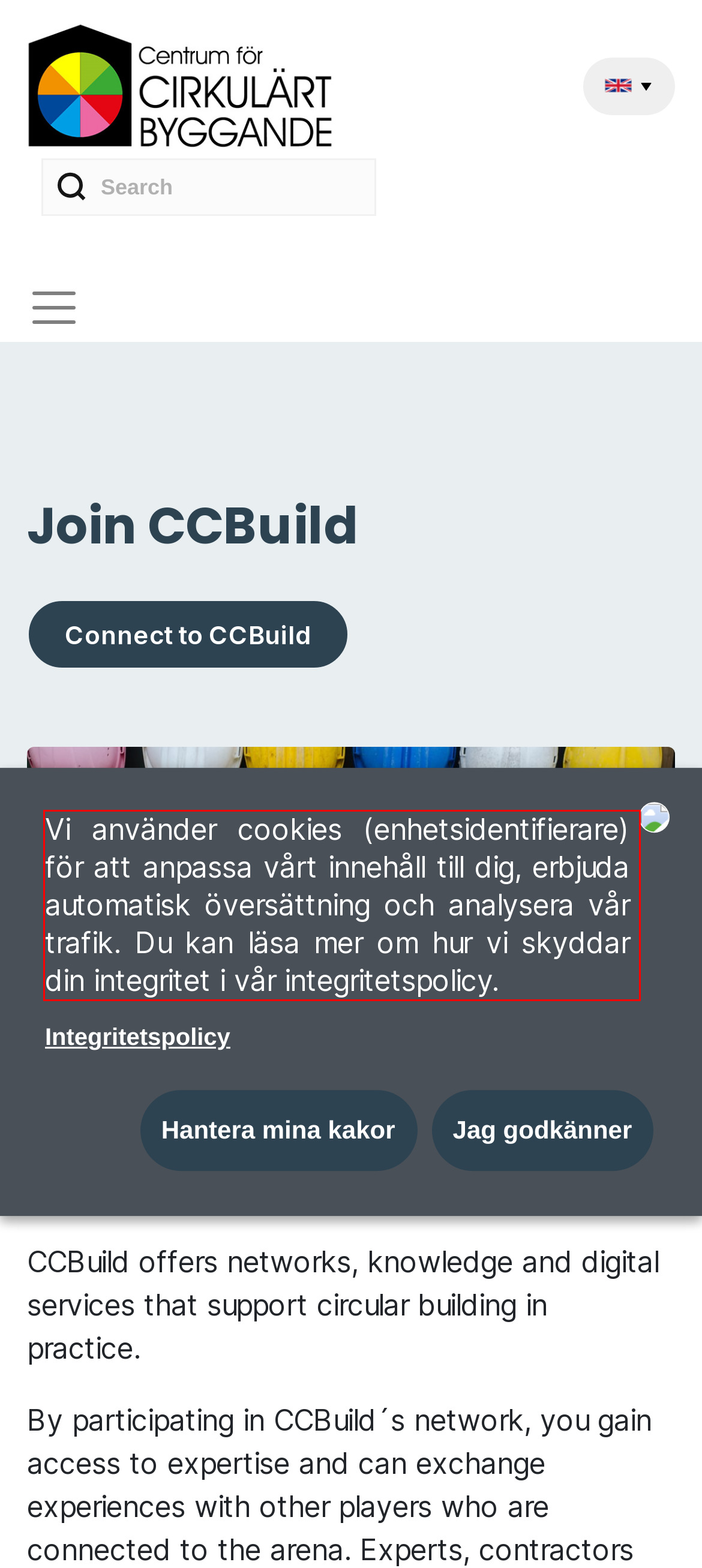Extract and provide the text found inside the red rectangle in the screenshot of the webpage.

Vi använder cookies (enhetsidentifierare) för att anpassa vårt innehåll till dig, erbjuda automatisk översättning och analysera vår trafik. Du kan läsa mer om hur vi skyddar din integritet i vår integritetspolicy.